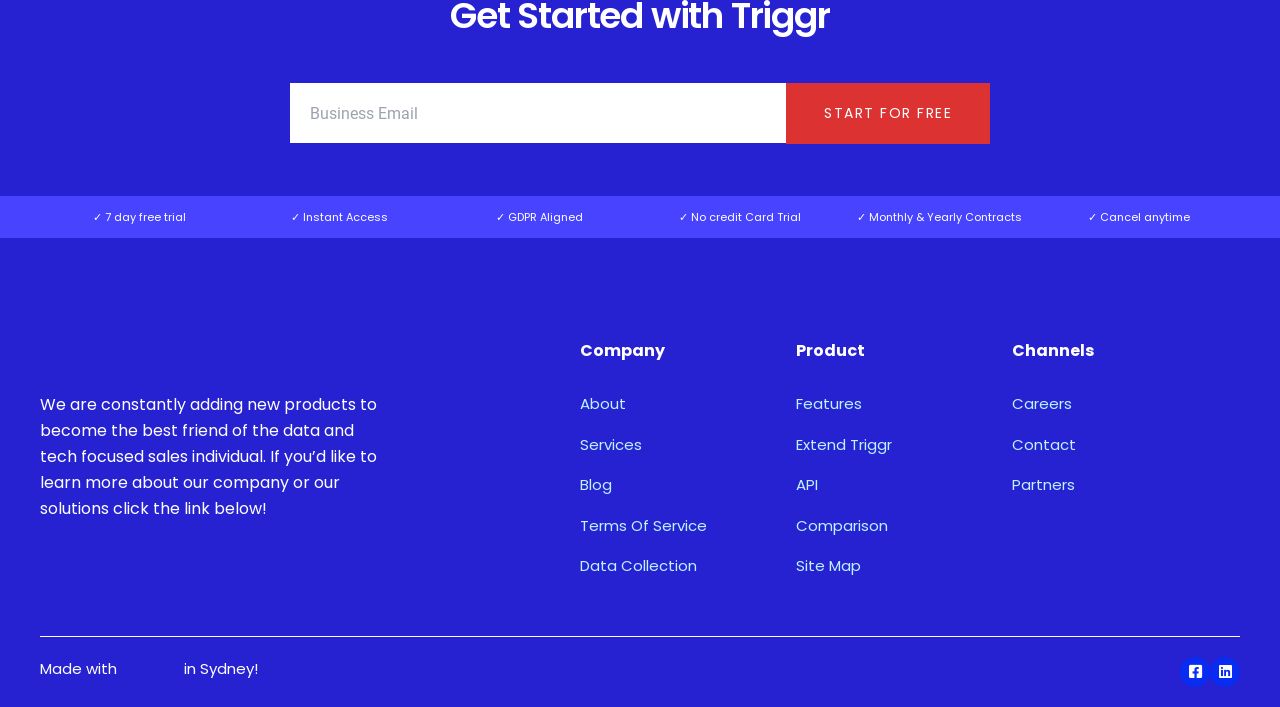Please reply to the following question using a single word or phrase: 
What is the text above the 'START FOR FREE' button?

7 day free trial